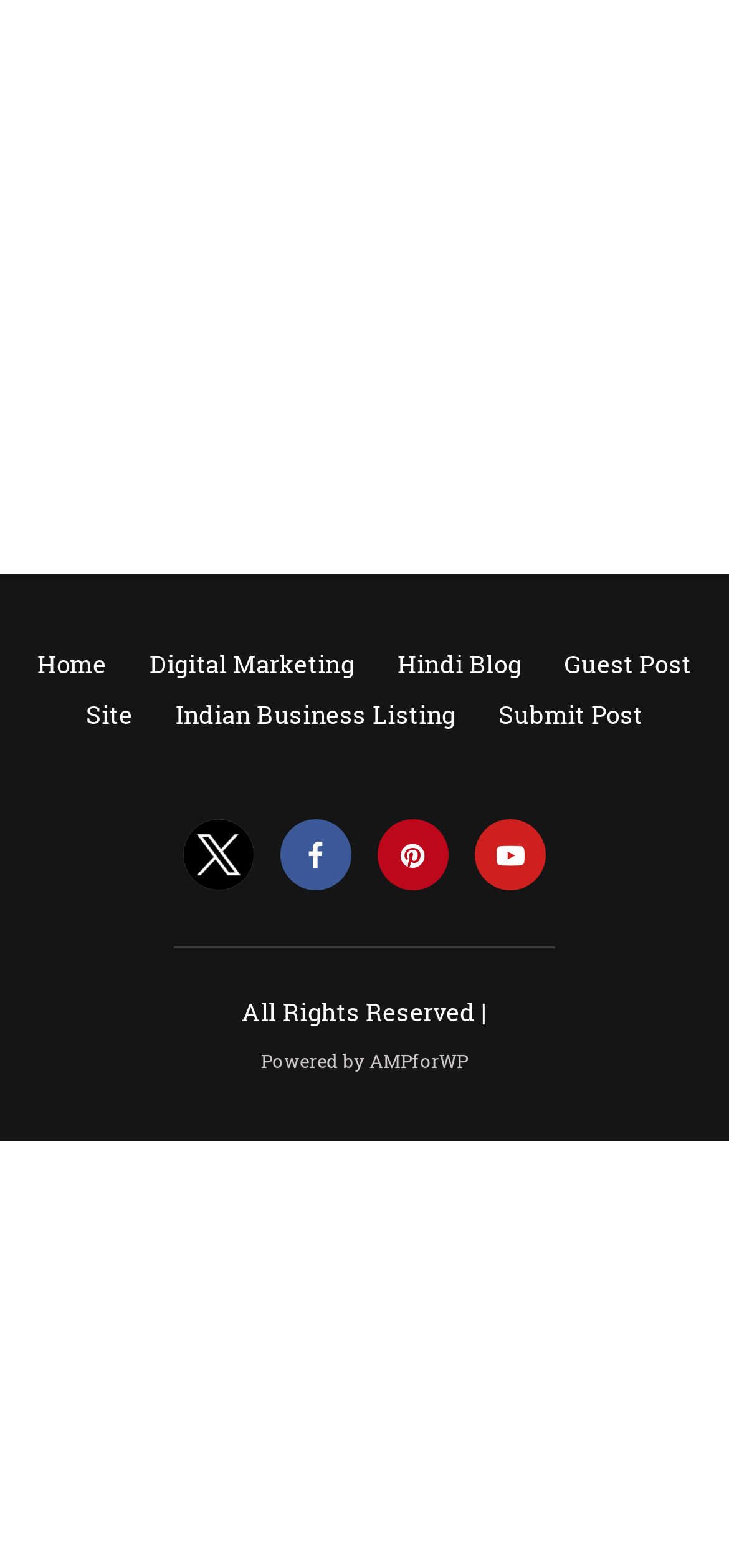Please provide a short answer using a single word or phrase for the question:
How many main categories are there in the top navigation bar?

5